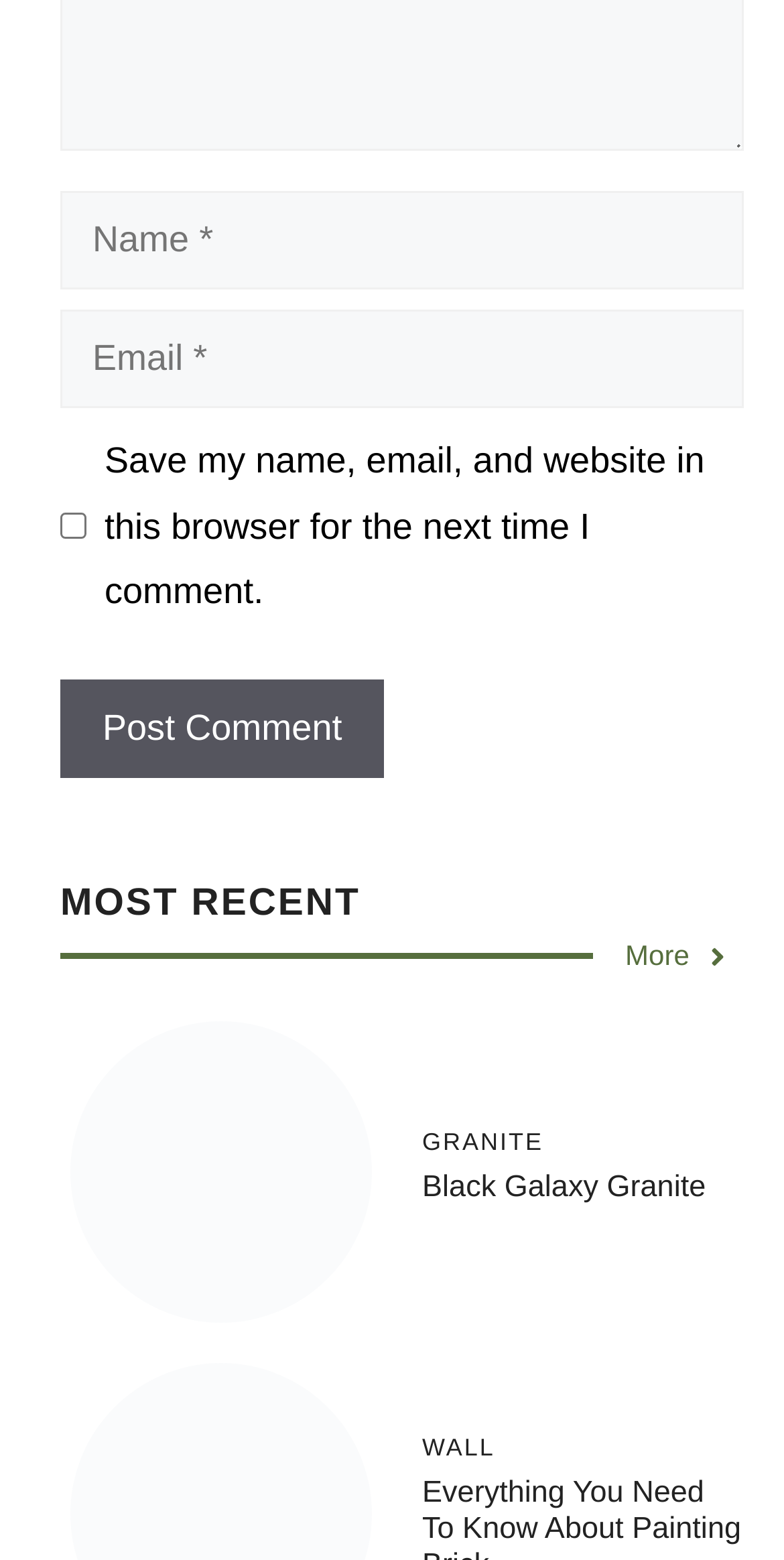Please identify the bounding box coordinates of where to click in order to follow the instruction: "Click the Black Galaxy Granite link".

[0.09, 0.737, 0.474, 0.763]